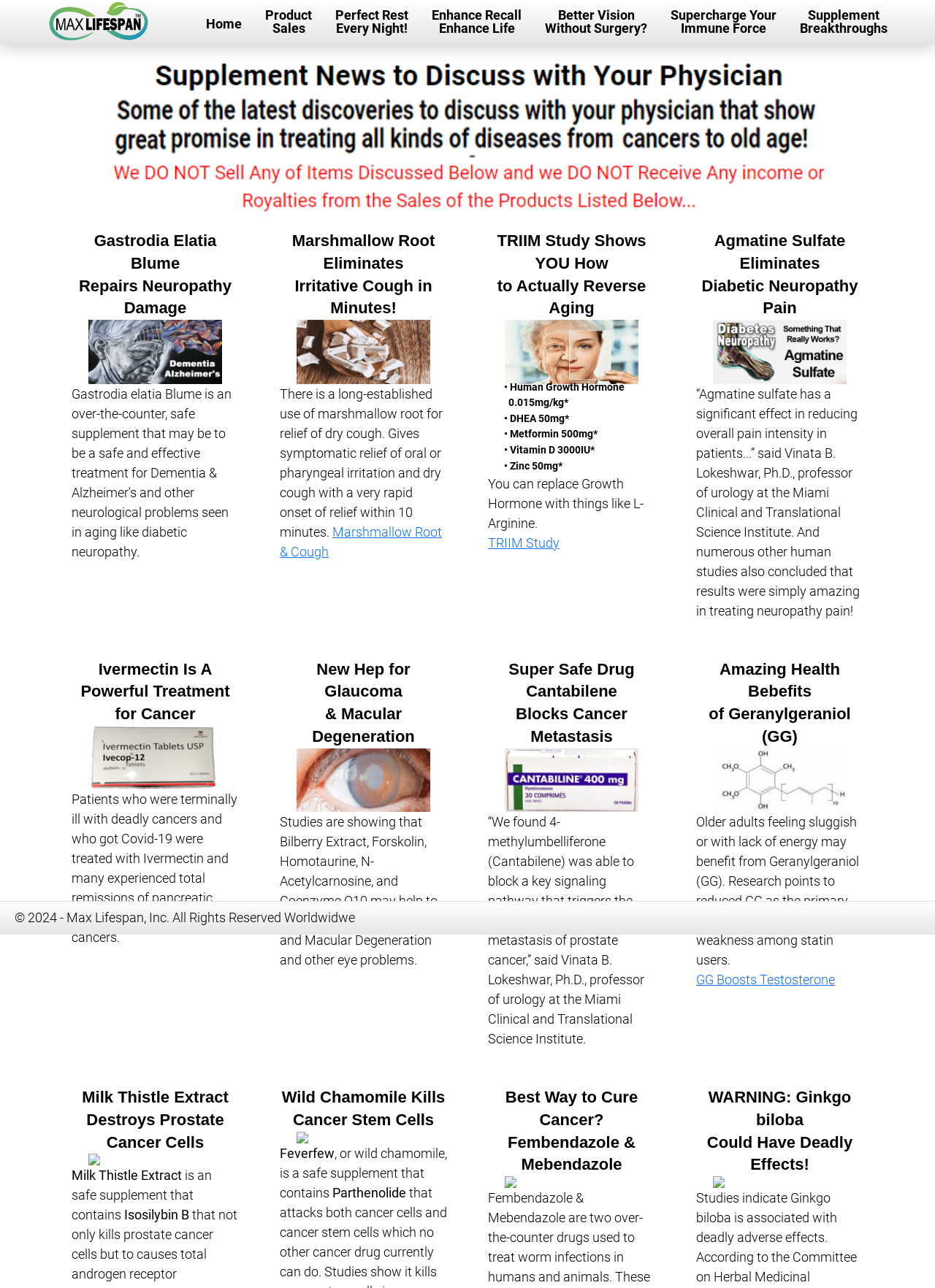What is the benefit of Marshmallow Root mentioned on the webpage?
Refer to the image and respond with a one-word or short-phrase answer.

Relief of dry cough